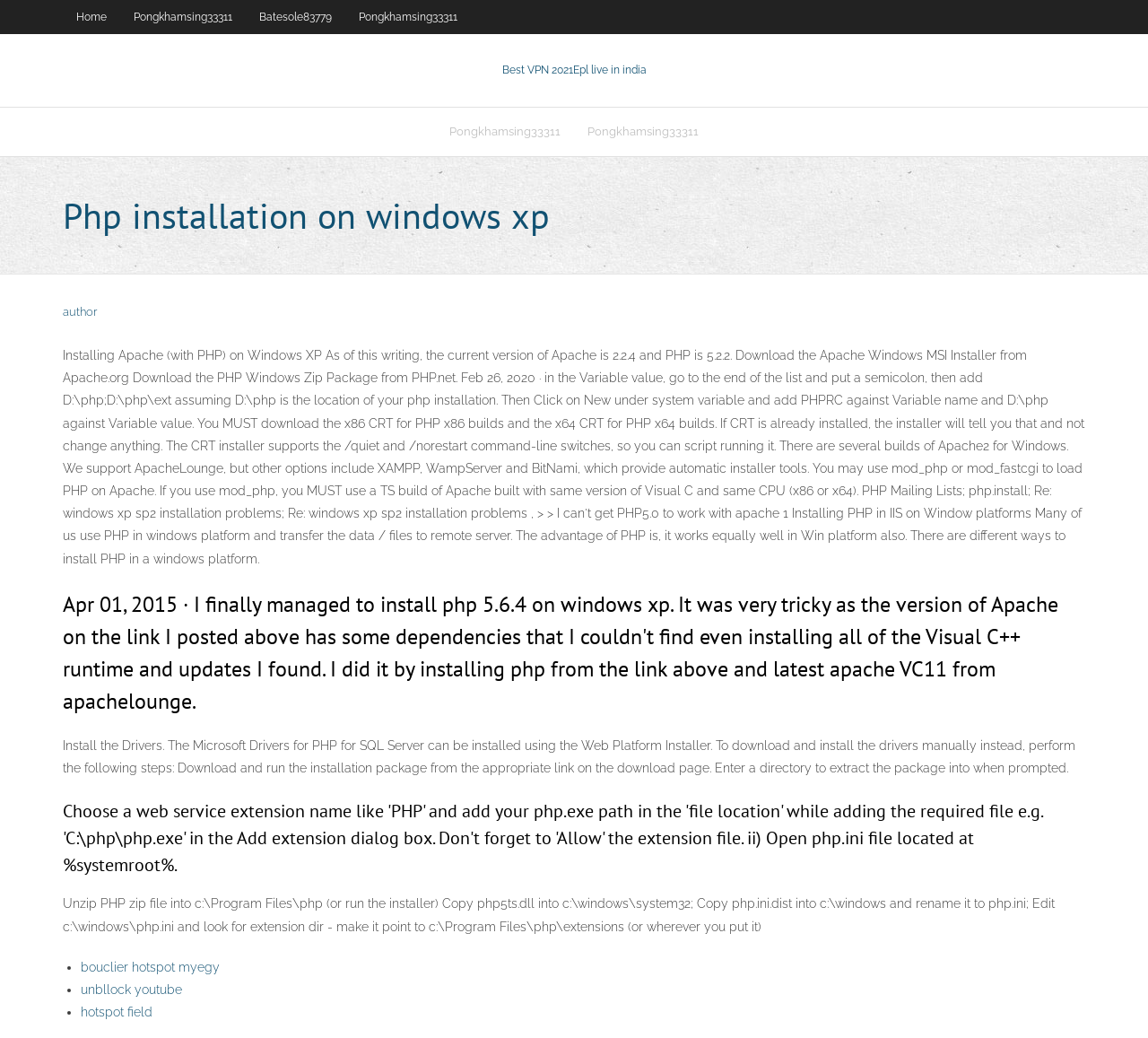Please provide a one-word or short phrase answer to the question:
What is the directory where PHP is installed?

c:\Program Files\php